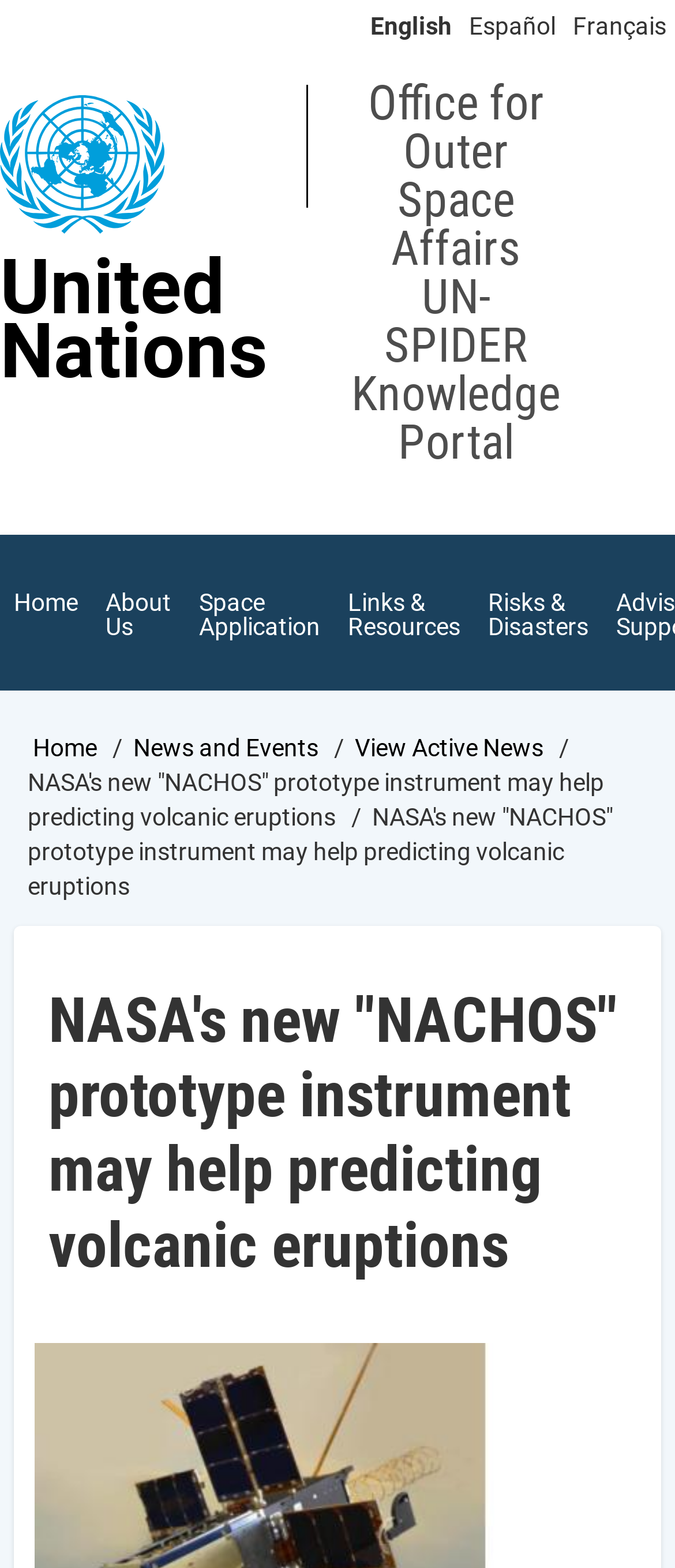Kindly determine the bounding box coordinates of the area that needs to be clicked to fulfill this instruction: "Go to Home page".

[0.049, 0.408, 0.144, 0.426]